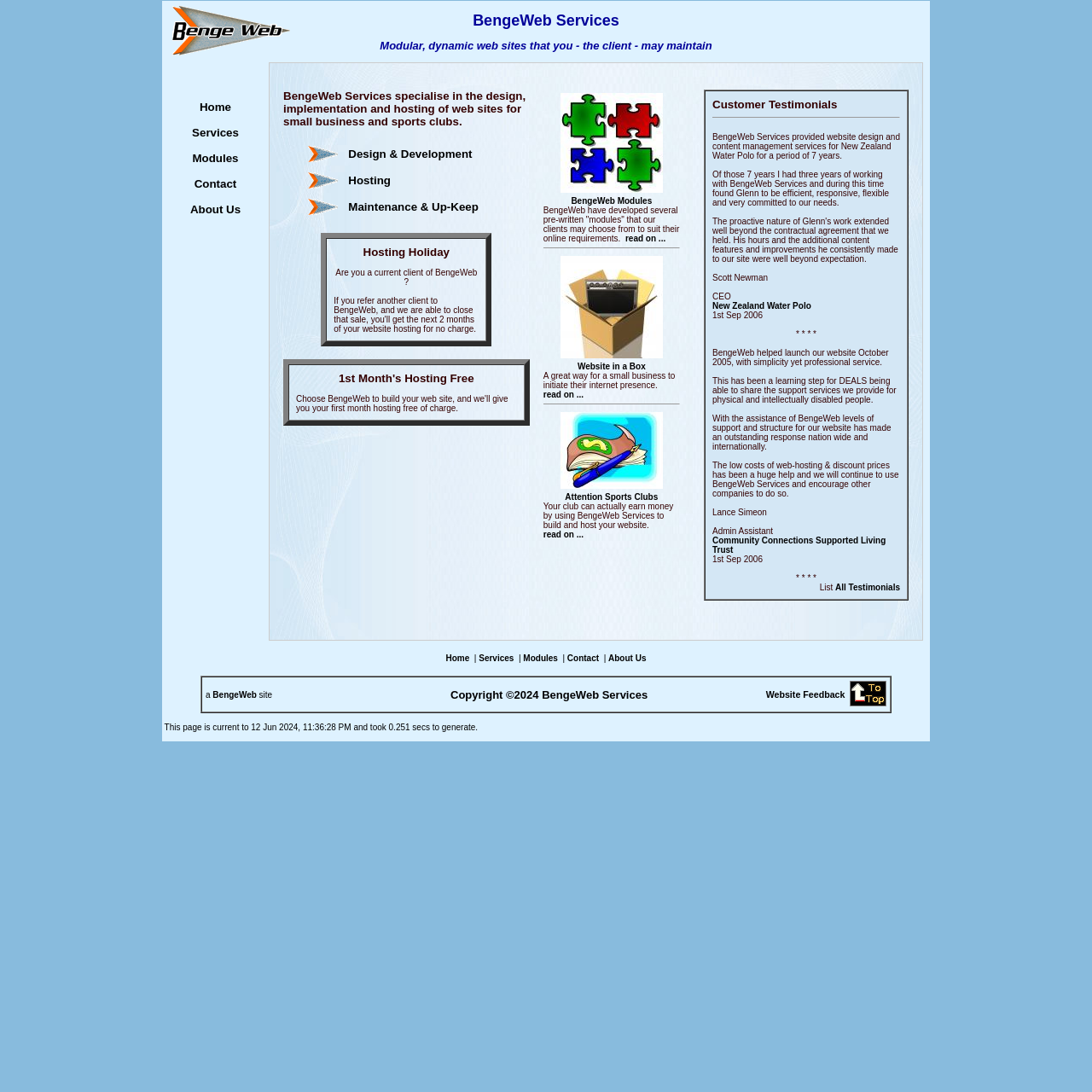Select the bounding box coordinates of the element I need to click to carry out the following instruction: "Click the 'Design & Development' link".

[0.319, 0.135, 0.432, 0.147]